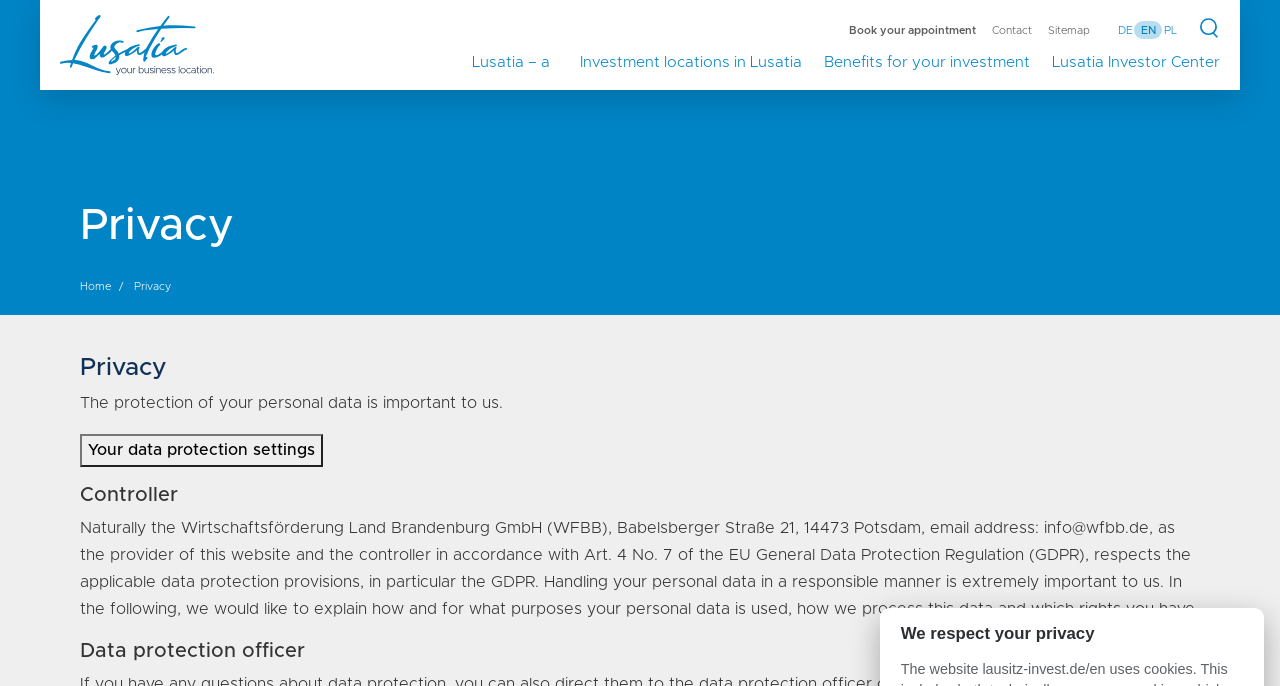Answer briefly with one word or phrase:
What is the main topic of the webpage?

Privacy